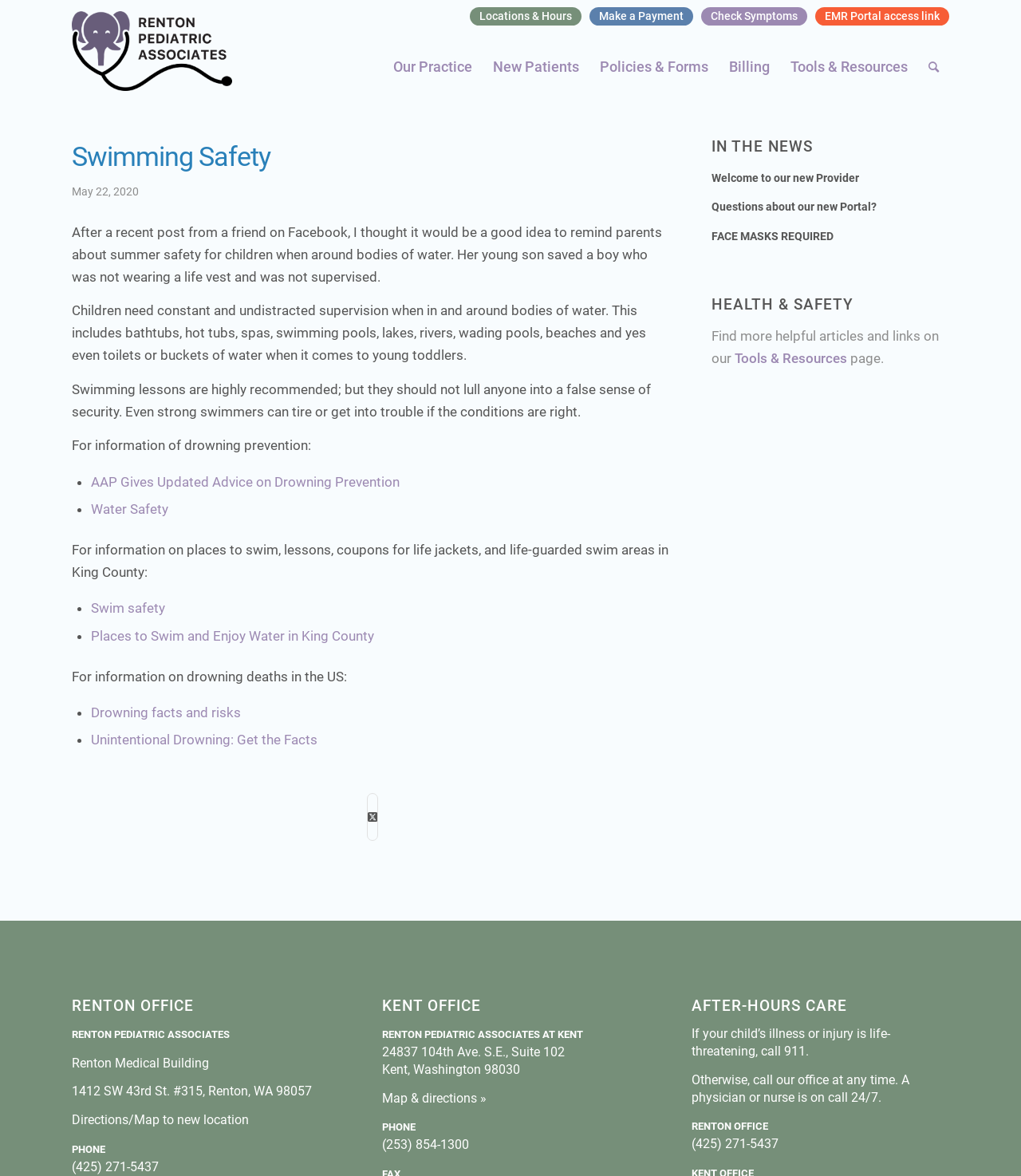Find the bounding box of the web element that fits this description: "Make a Payment".

[0.577, 0.006, 0.679, 0.022]